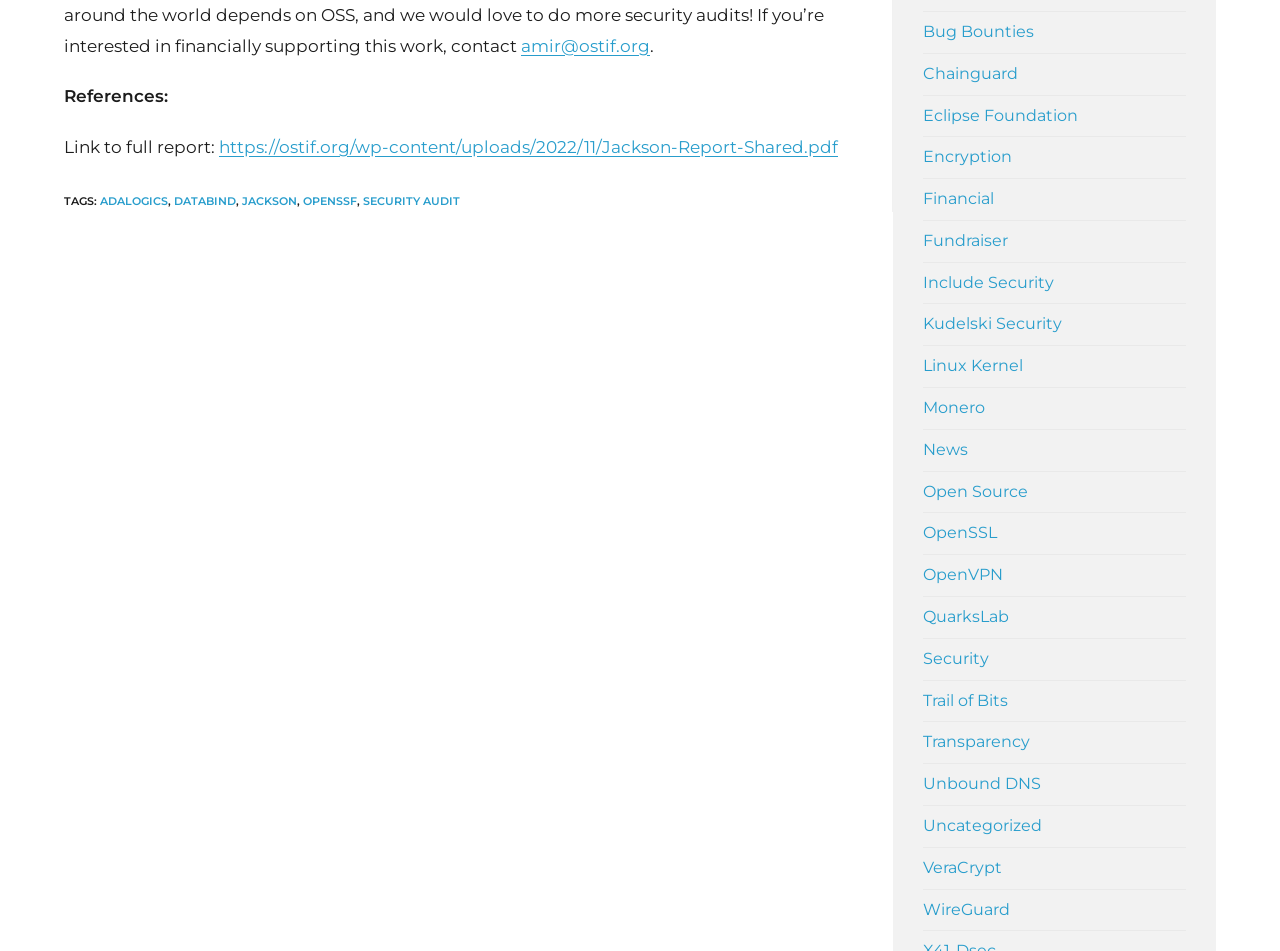What is the title of the report?
Please elaborate on the answer to the question with detailed information.

The title of the report can be inferred from the link 'https://ostif.org/wp-content/uploads/2022/11/Jackson-Report-Shared.pdf', which suggests that the report is named 'Jackson Report'.